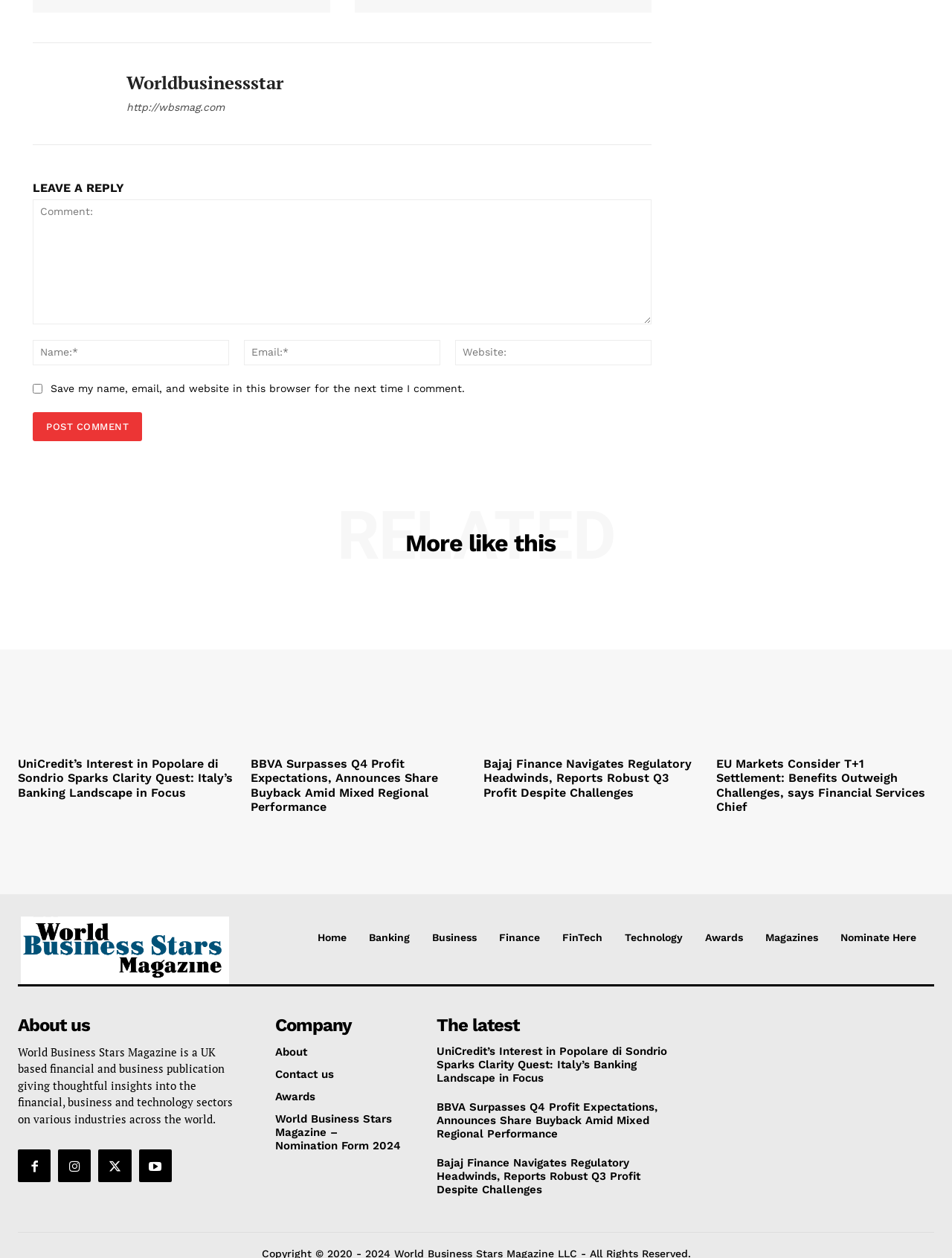What type of articles are featured on this webpage?
Identify the answer in the screenshot and reply with a single word or phrase.

Financial and business articles